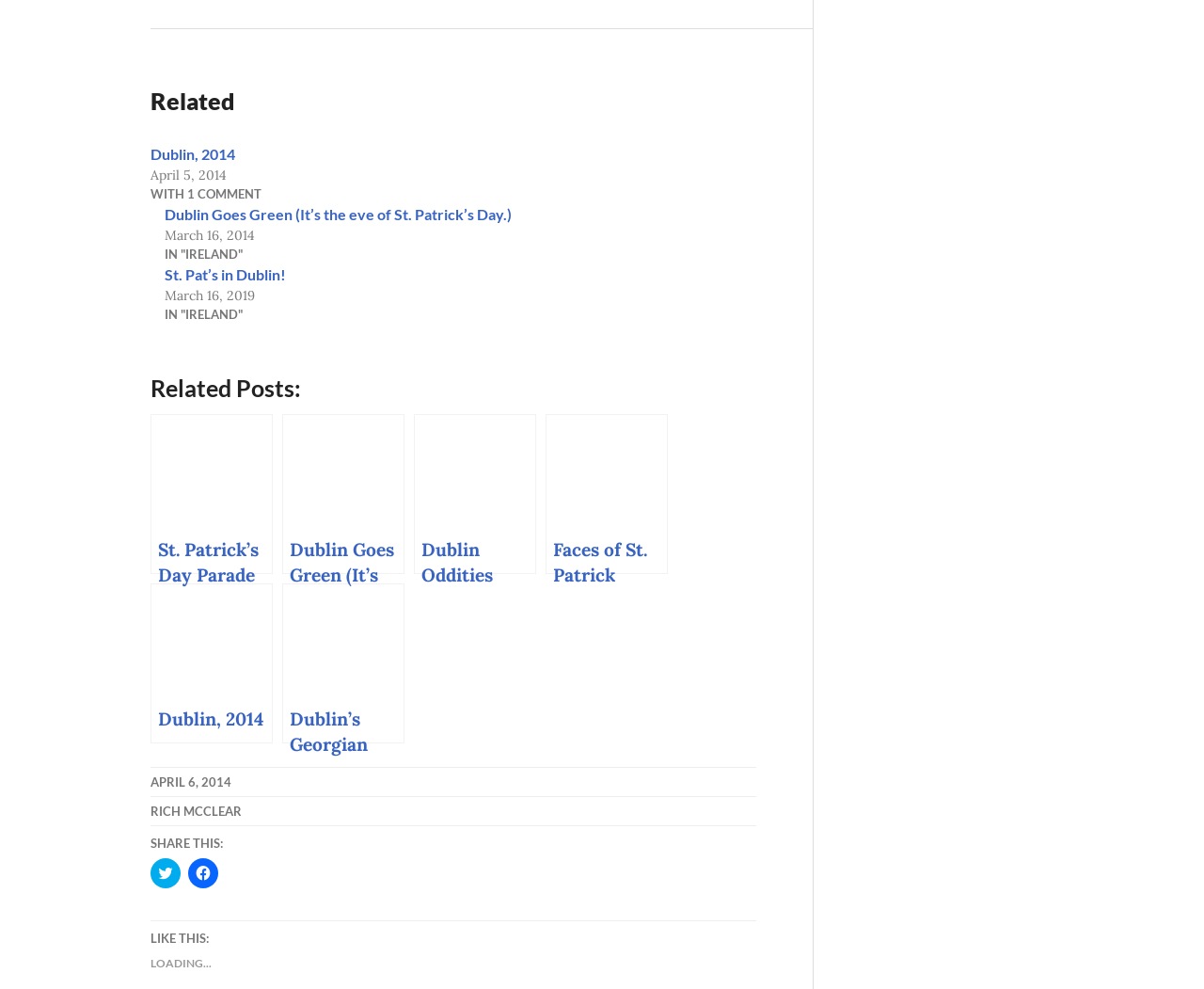Determine the bounding box coordinates for the area that should be clicked to carry out the following instruction: "Read 'Dublin Goes Green (It’s the eve of St. Patrick’s Day.)' article".

[0.137, 0.207, 0.425, 0.226]